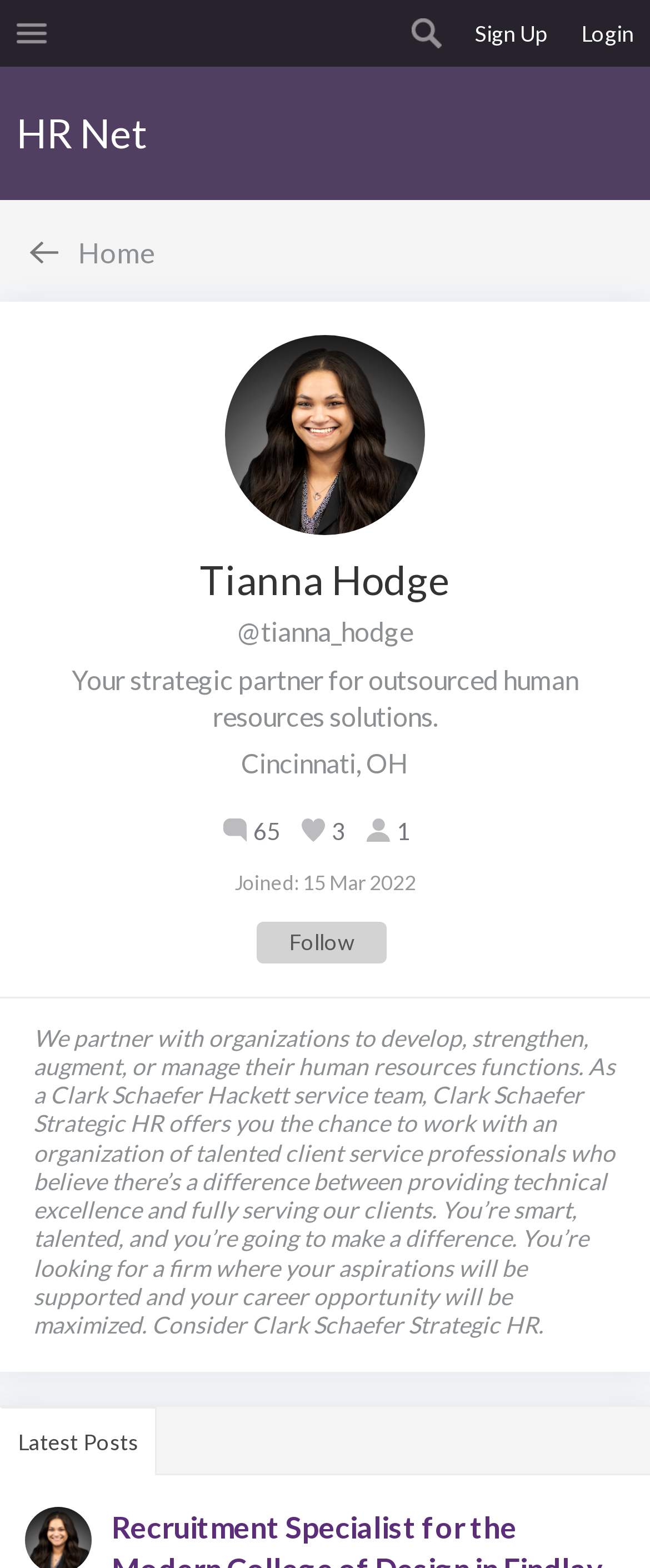Answer the question with a brief word or phrase:
How many posts has Tianna Hodge made?

65